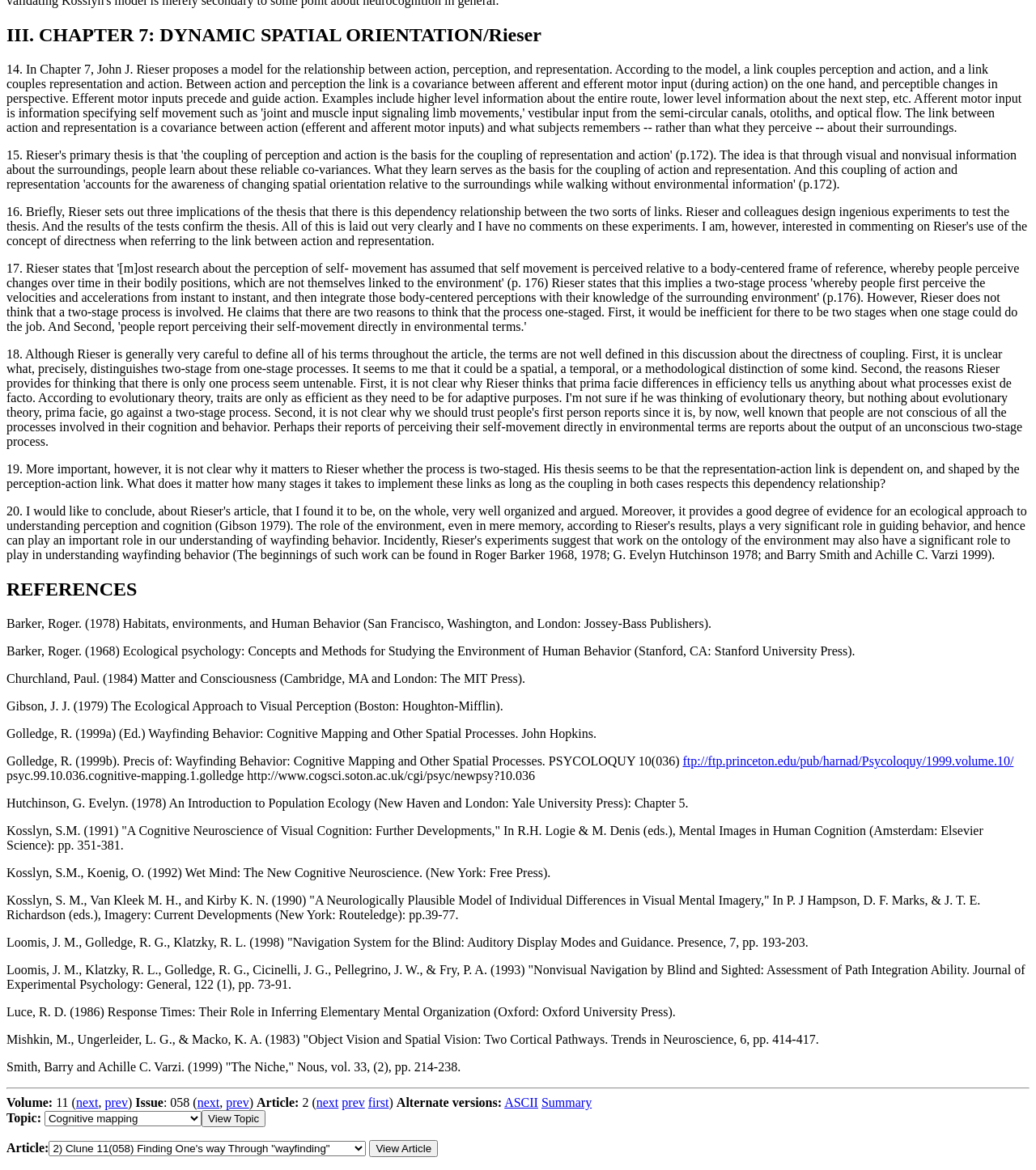Locate and provide the bounding box coordinates for the HTML element that matches this description: "Active topics".

None